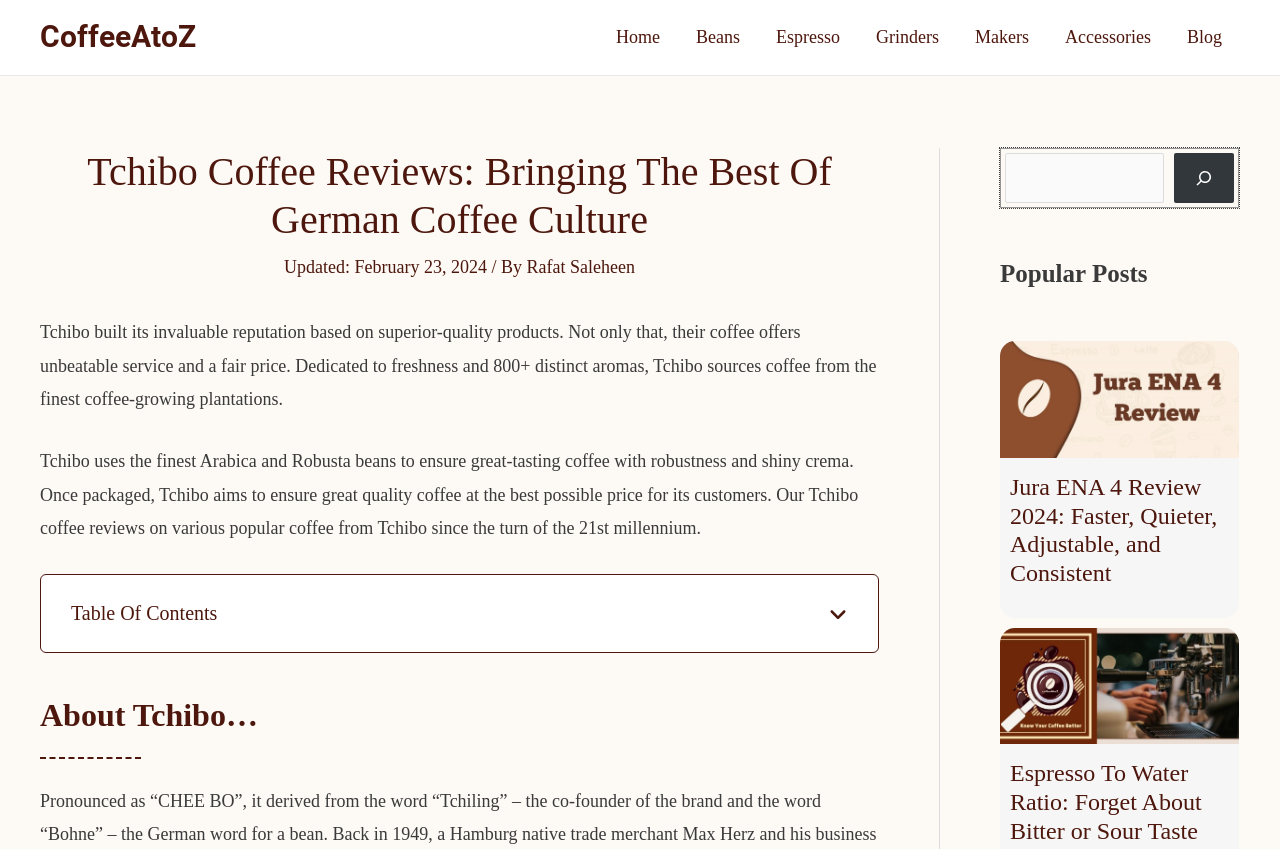Specify the bounding box coordinates of the area to click in order to follow the given instruction: "Search for a keyword."

[0.785, 0.18, 0.909, 0.239]